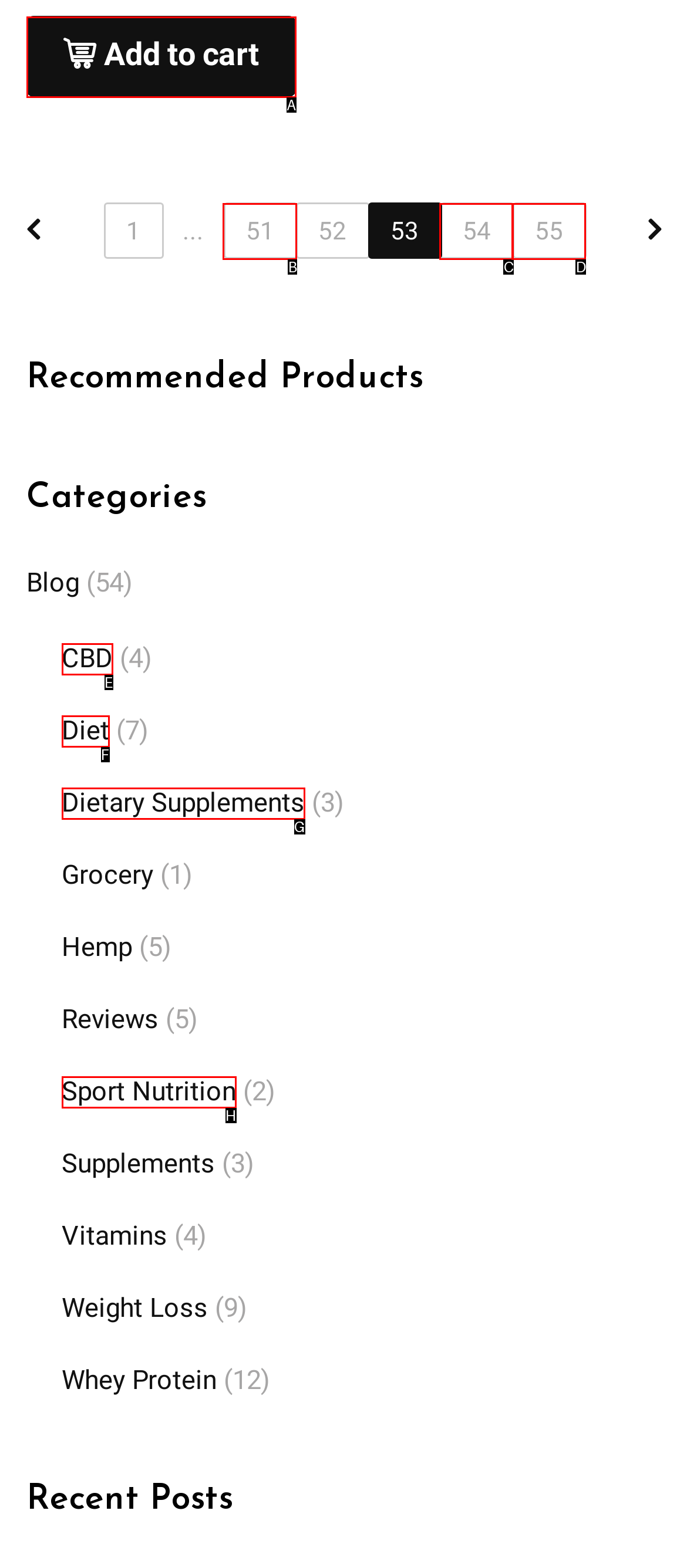Using the description: Add to cart, find the corresponding HTML element. Provide the letter of the matching option directly.

A